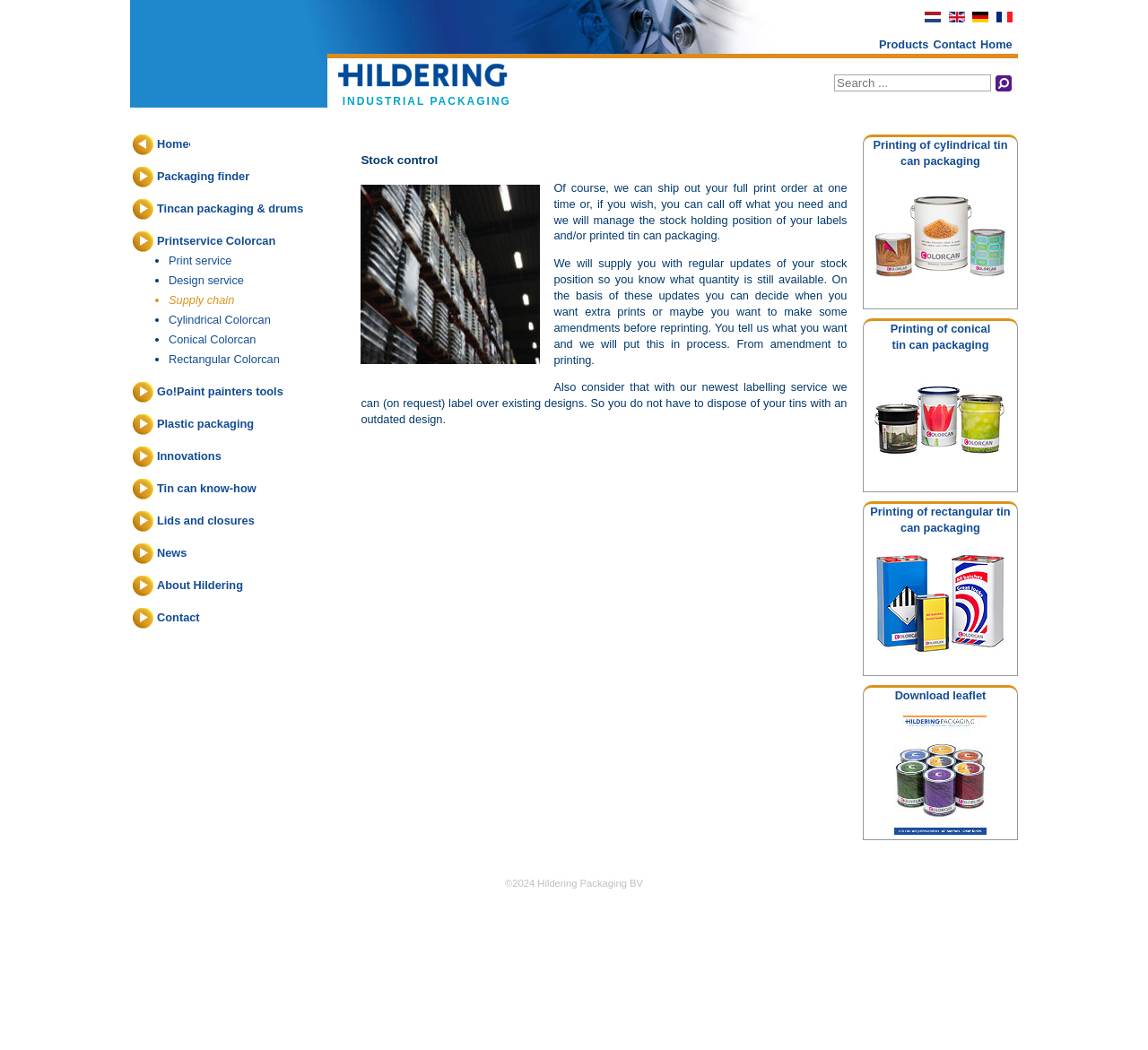Respond to the following query with just one word or a short phrase: 
What is the purpose of the 'Stock control' service?

Manage stock holding position